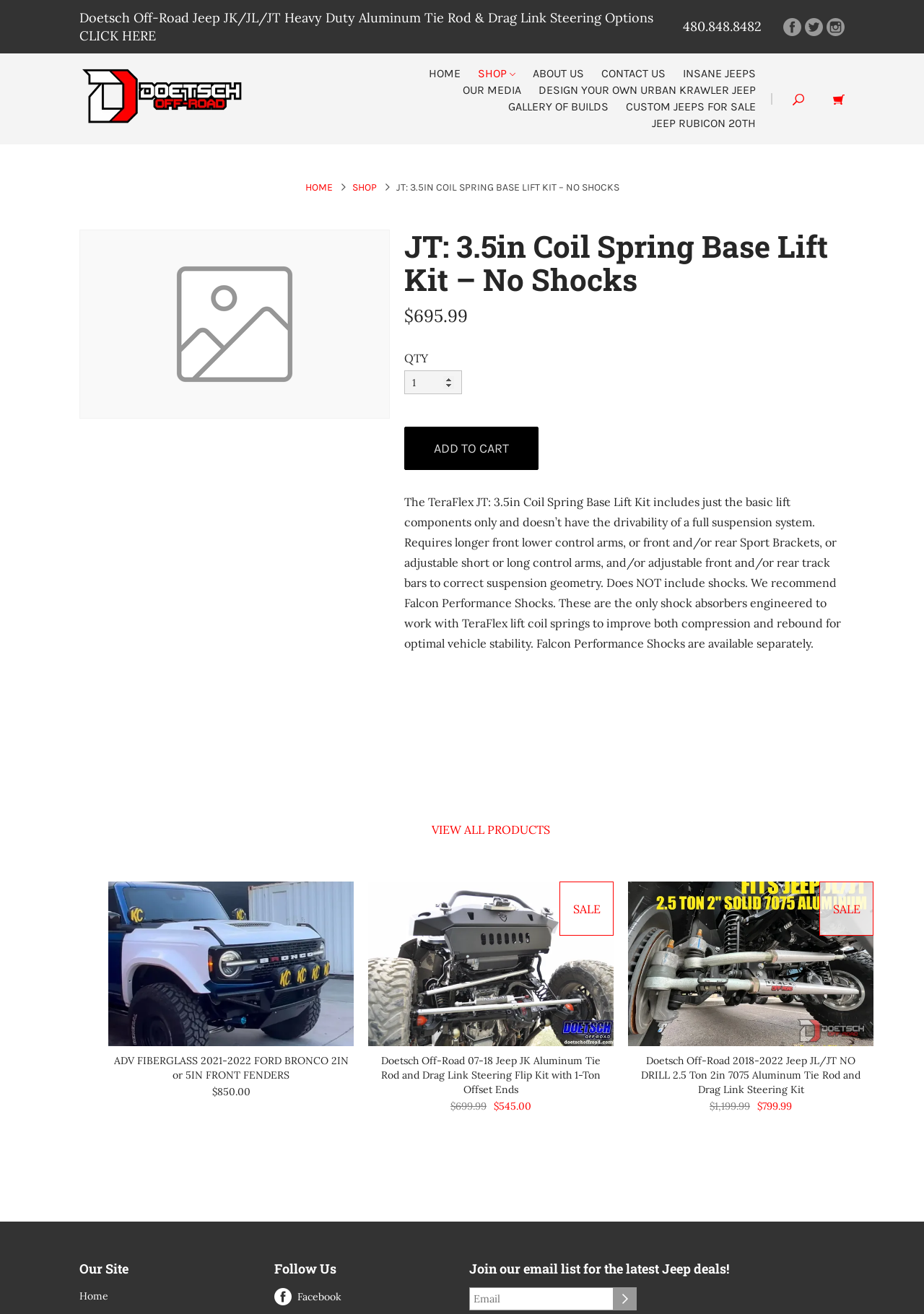Specify the bounding box coordinates of the area to click in order to execute this command: 'Click the 'Add to Cart' button'. The coordinates should consist of four float numbers ranging from 0 to 1, and should be formatted as [left, top, right, bottom].

[0.438, 0.325, 0.583, 0.358]